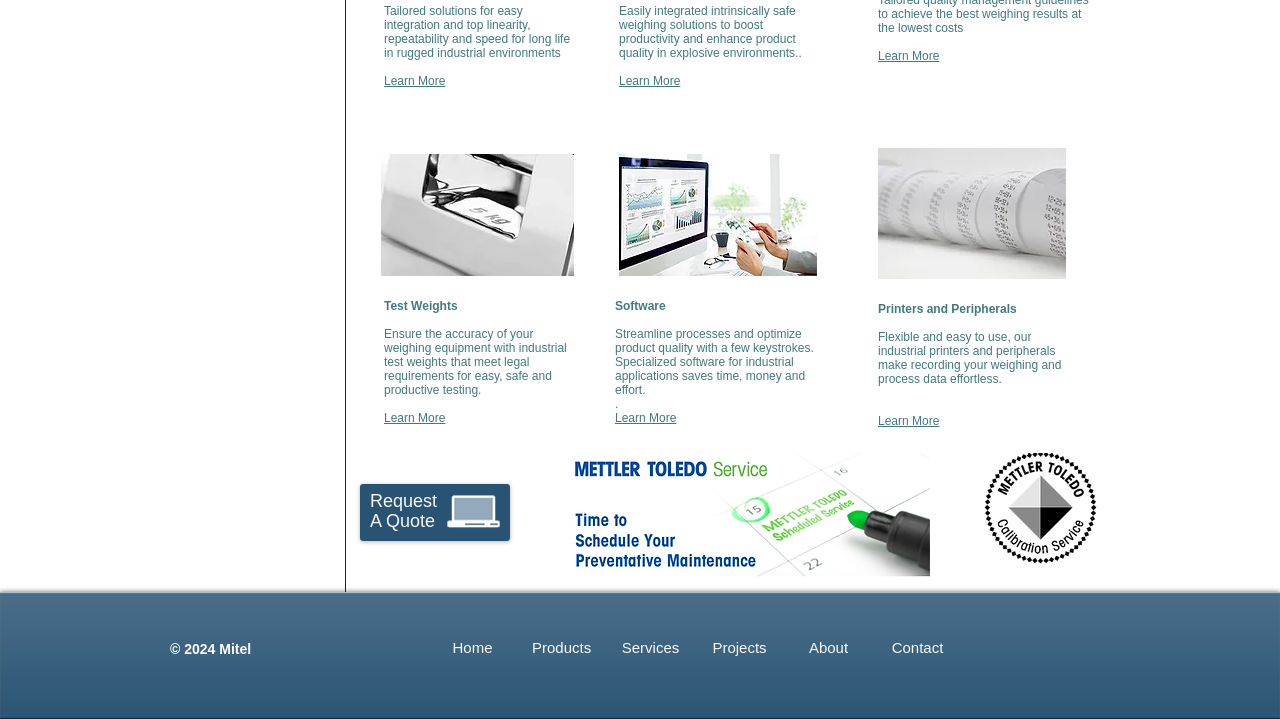Please locate the bounding box coordinates of the element that should be clicked to achieve the given instruction: "Go to the products page".

[0.404, 0.87, 0.473, 0.934]